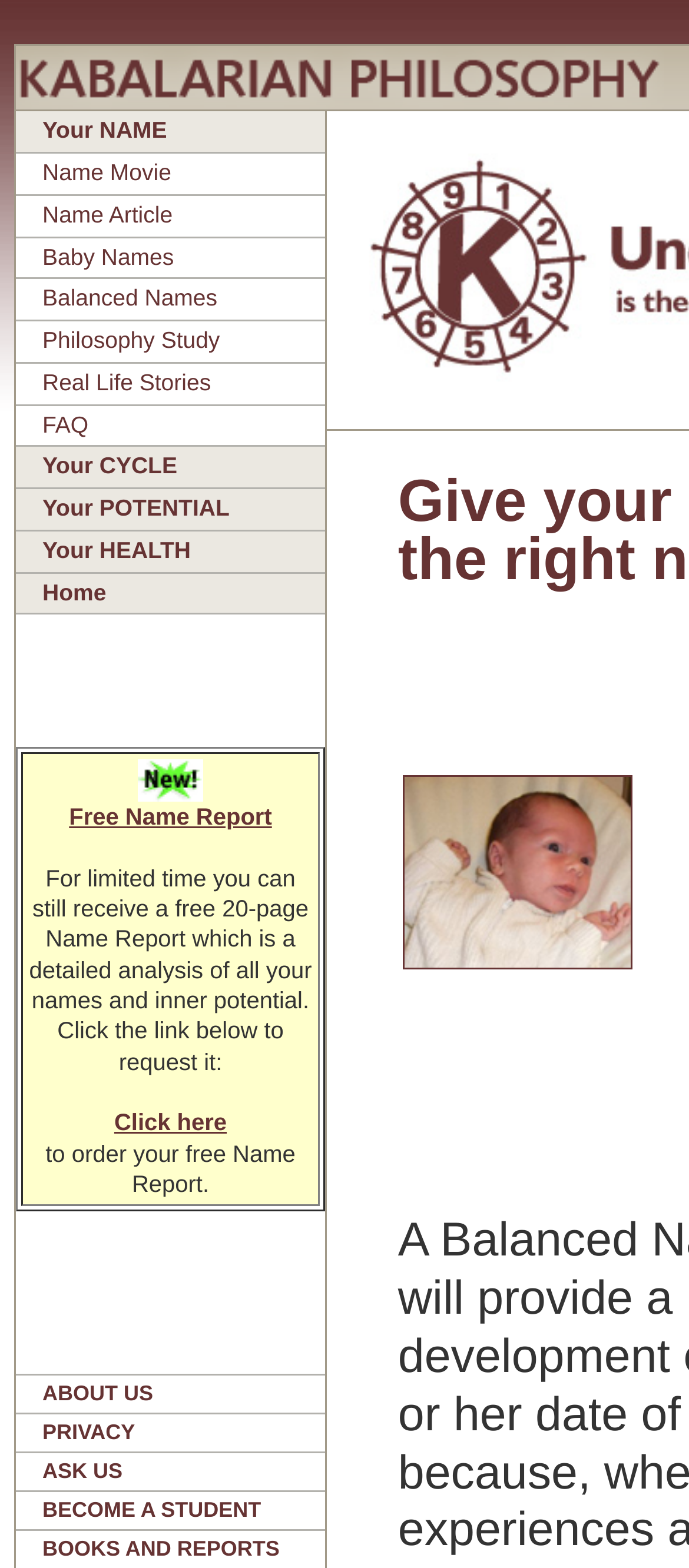How many sections are in the webpage?
Answer with a single word or phrase by referring to the visual content.

3